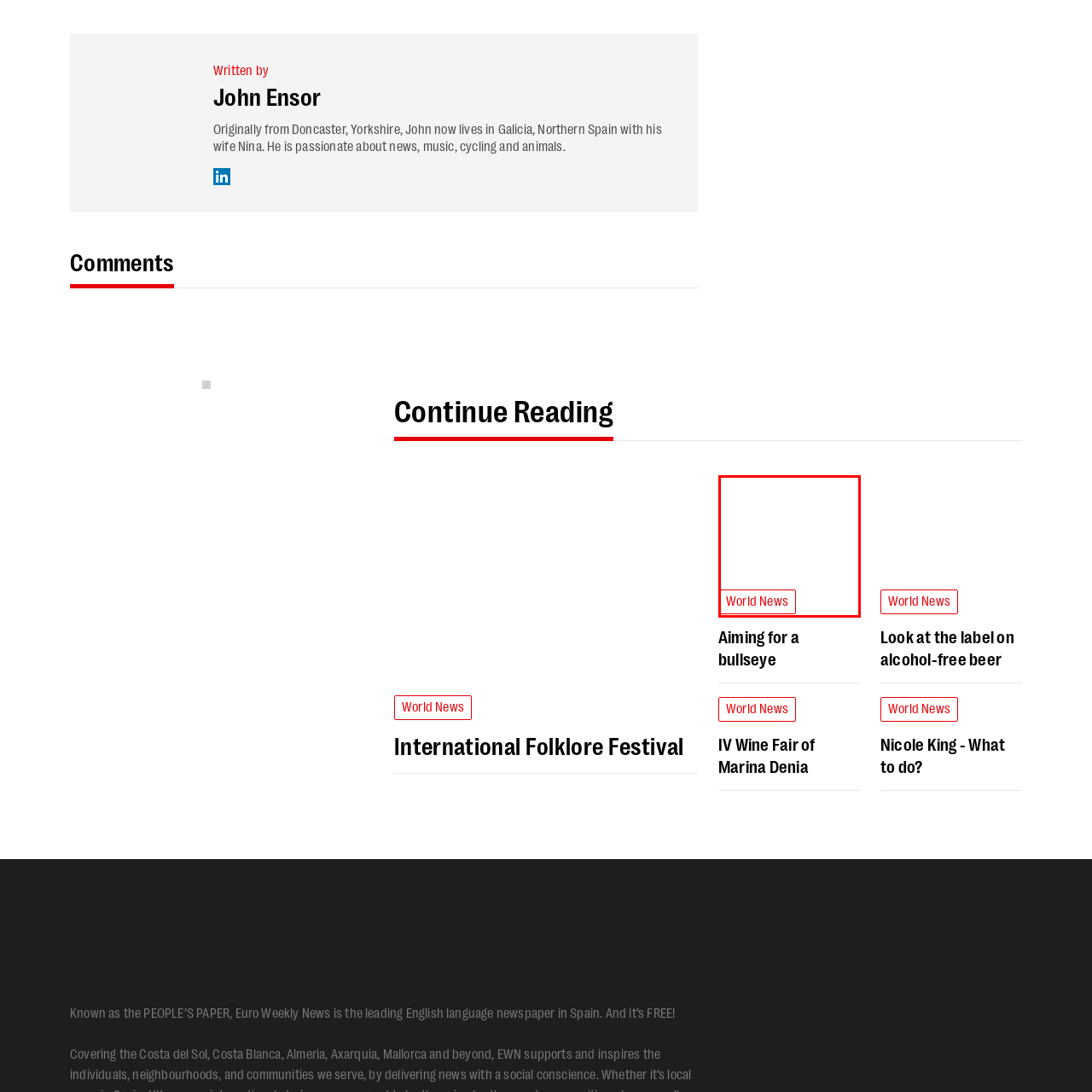Provide a thorough description of the image enclosed within the red border.

The image titled "Aim for the bullseye" is part of a news section prominently displaying various global events and activities. Positioned within the context of World News, this image suggests themes of precision, competition, or focus, likely relating to an event or activity that involves aiming or targeting. It follows an inquiry into the International Folklore Festival and is linked to other news stories, underscoring its relevance in the broader dialogue about cultural happenings and events around the world. The vibrant red text labeled "World News" indicates the section's focus, drawing readers' attention to significant updates and stories from across the globe.